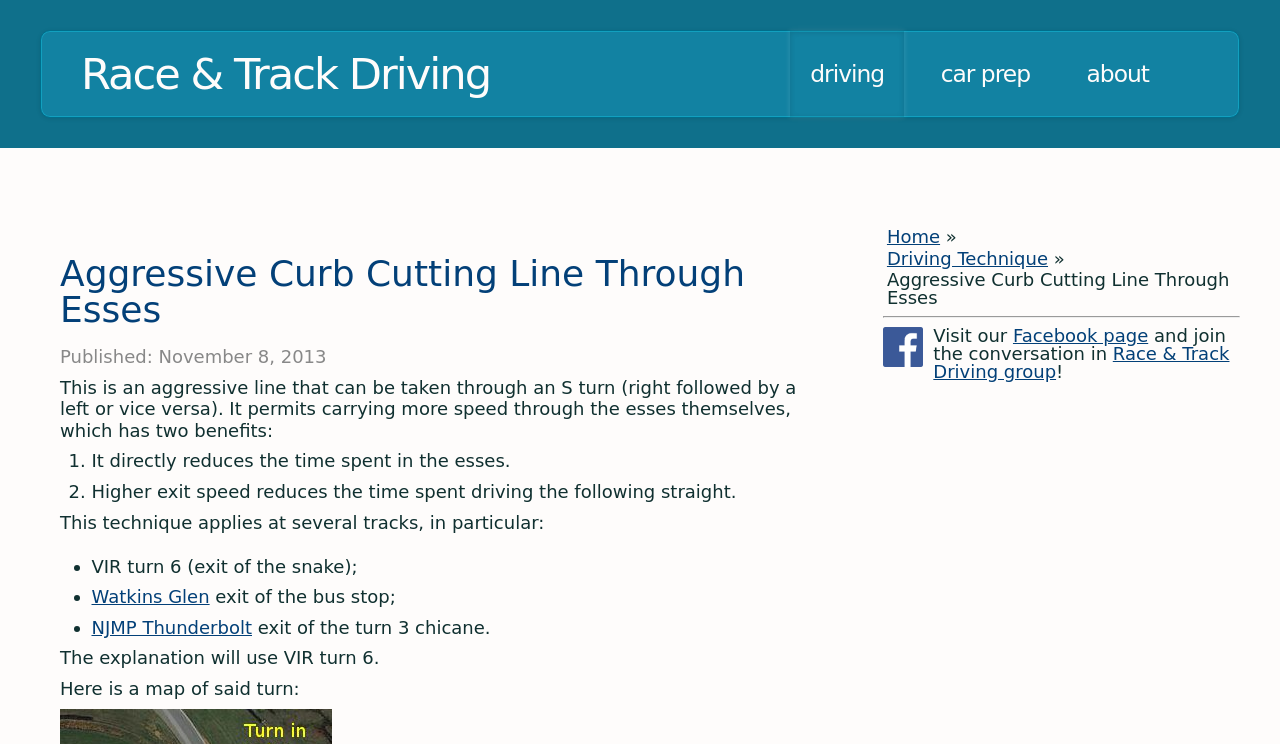What is the purpose of the map mentioned on the webpage?
Refer to the image and give a detailed answer to the query.

The webpage mentions that a map of VIR turn 6 will be used to explain the aggressive curb cutting line through esses technique.